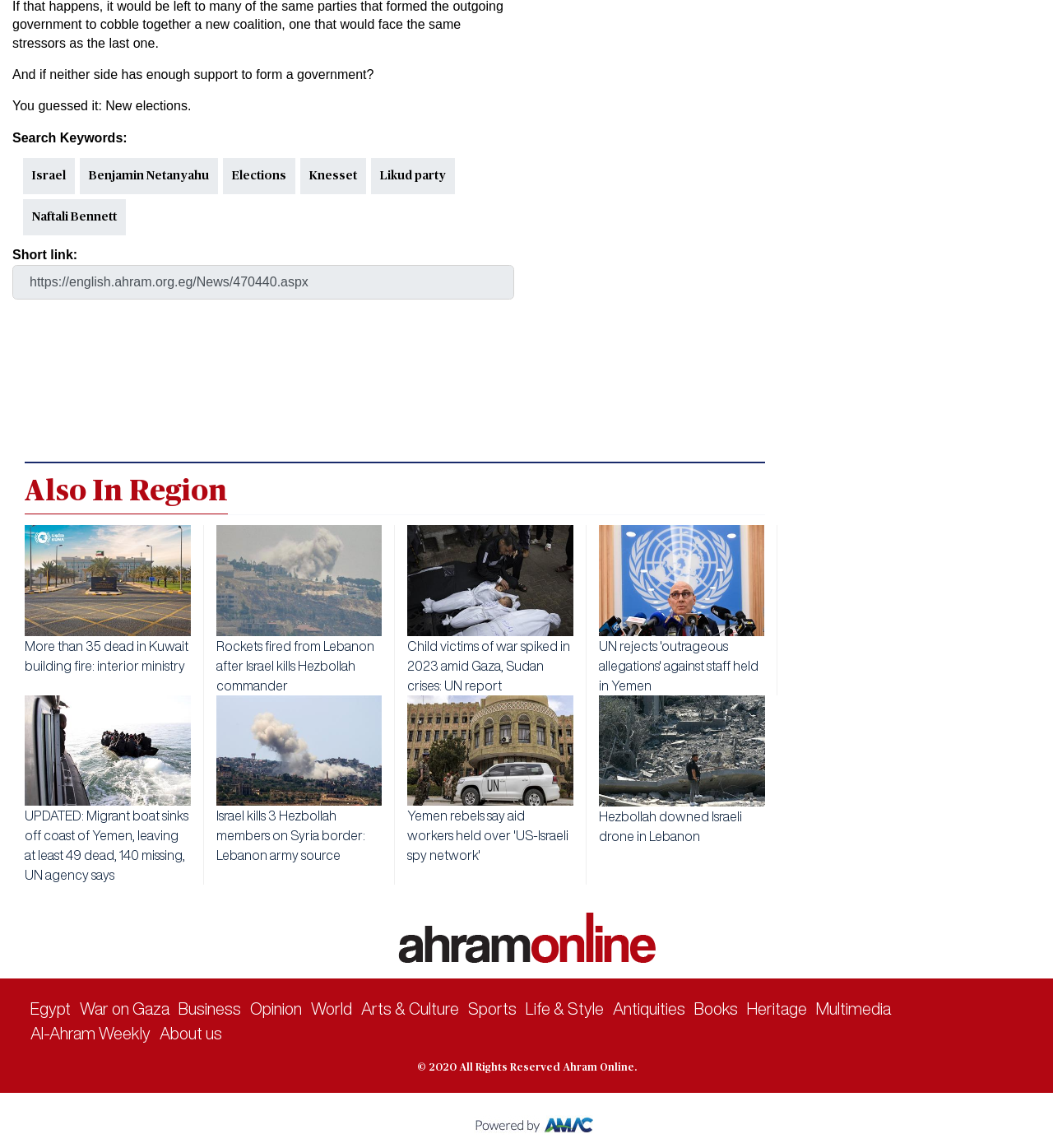Identify the bounding box coordinates for the region of the element that should be clicked to carry out the instruction: "Search for something". The bounding box coordinates should be four float numbers between 0 and 1, i.e., [left, top, right, bottom].

None